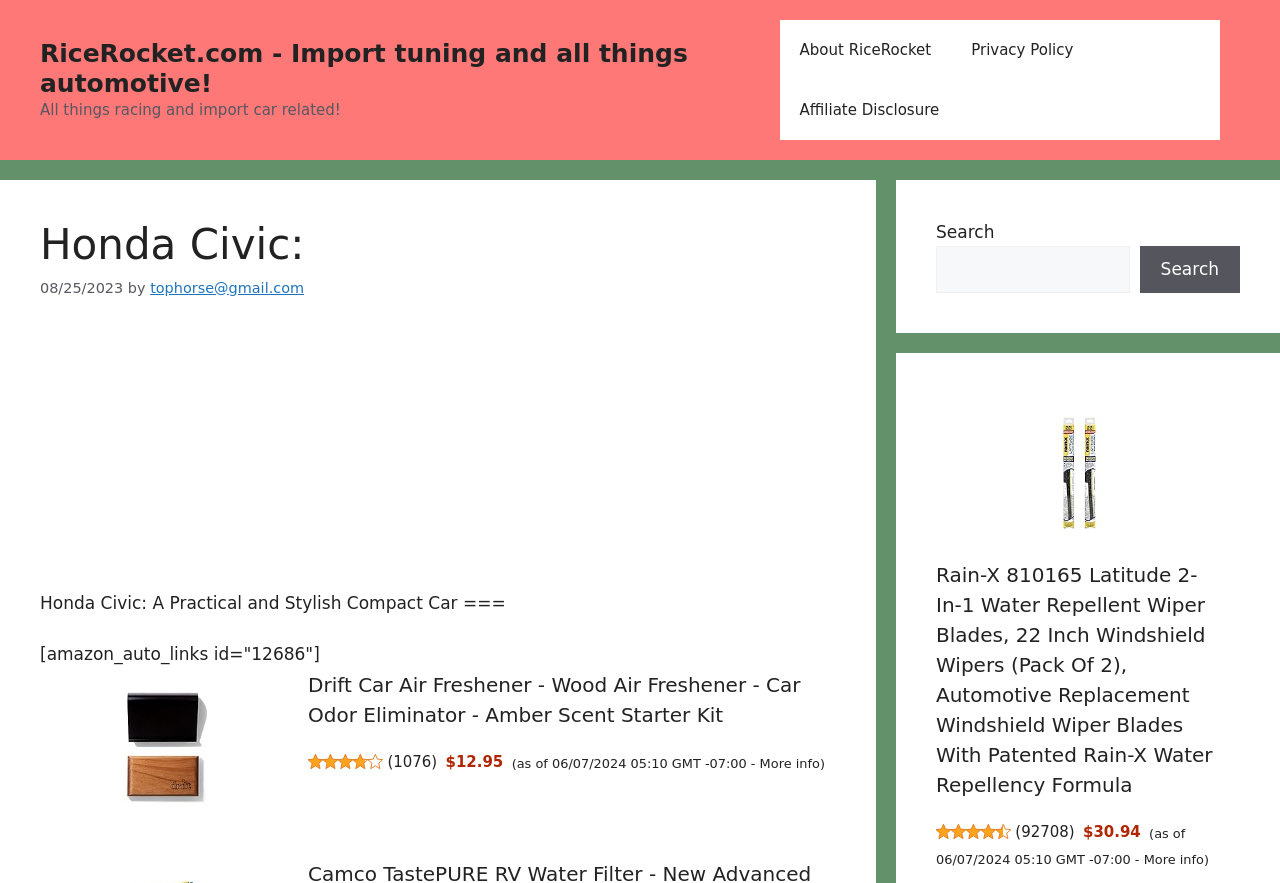Determine the bounding box coordinates of the element's region needed to click to follow the instruction: "View more information about Rain-X 810165 Latitude 2-In-1 Water Repellent Wiper Blades". Provide these coordinates as four float numbers between 0 and 1, formatted as [left, top, right, bottom].

[0.731, 0.638, 0.947, 0.903]